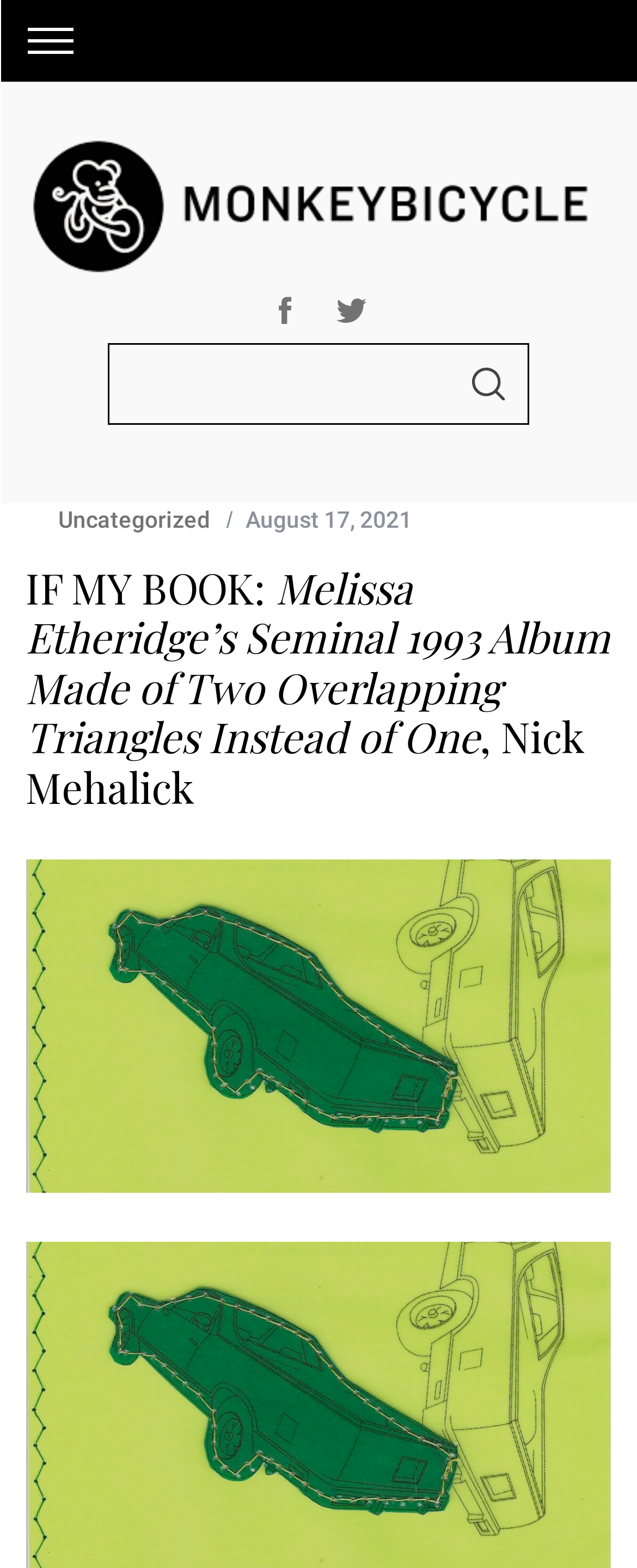Identify the bounding box for the element characterized by the following description: "alt="MONKEYBICYCLE -"".

[0.04, 0.083, 0.96, 0.177]